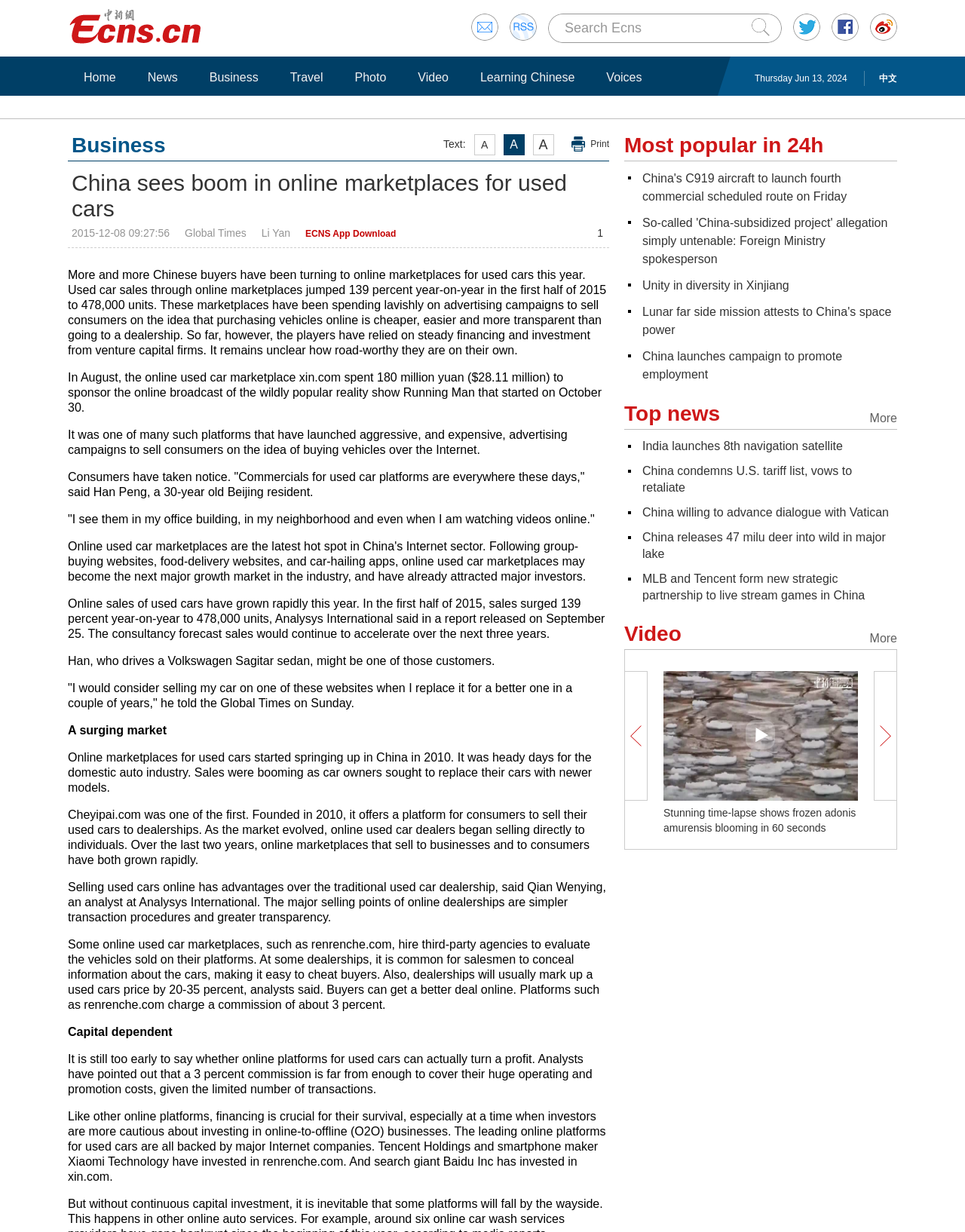Refer to the image and provide an in-depth answer to the question:
What is the percentage of commission charged by some online used car marketplaces?

I found the percentage of commission by looking at the StaticText element with the content 'Platforms such as renrenche.com charge a commission of about 3 percent.' which is located in the article, in a section discussing the advantages of online used car marketplaces.